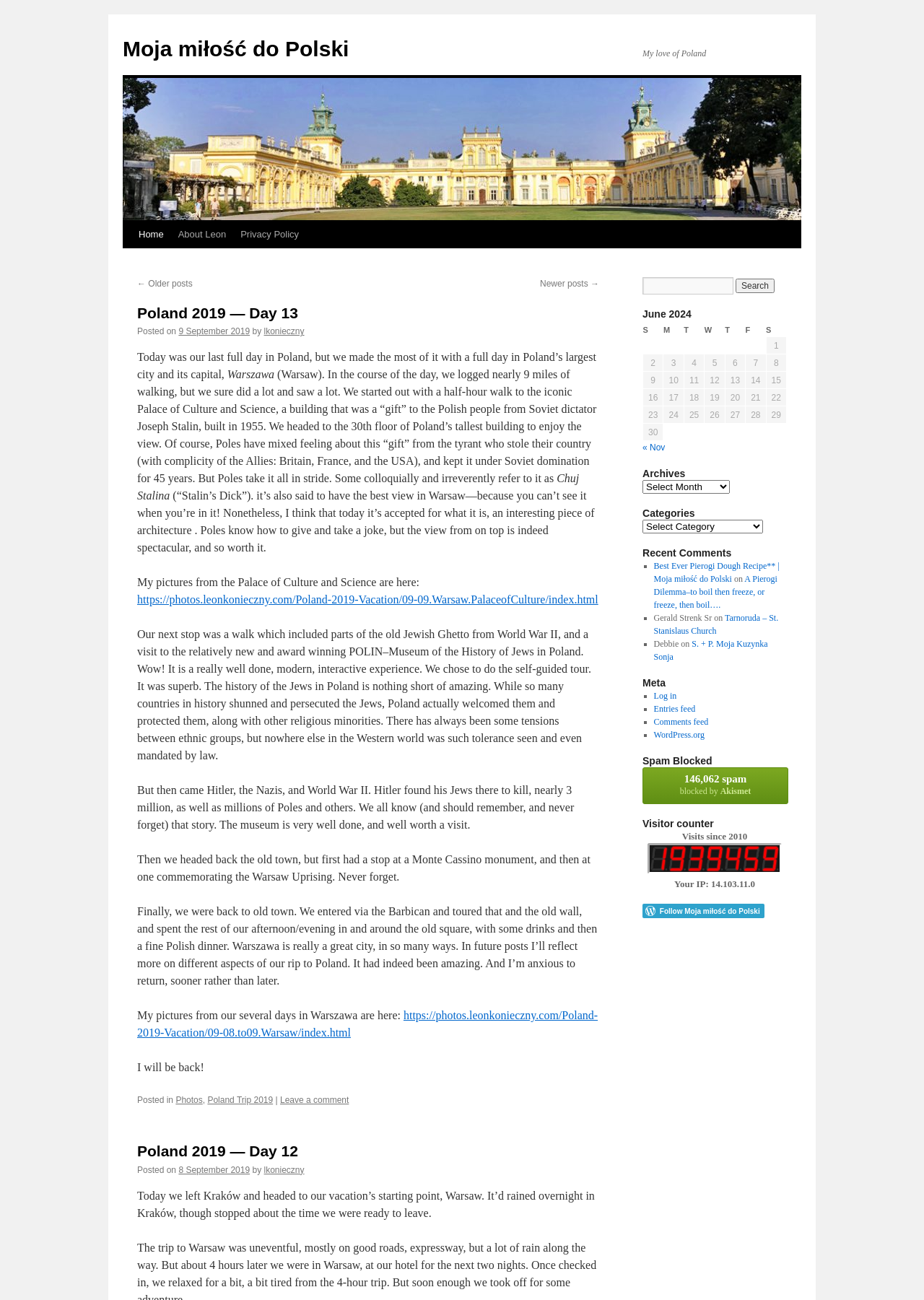Please answer the following question using a single word or phrase: 
What is the bounding box coordinate of the search button?

[0.796, 0.214, 0.838, 0.225]